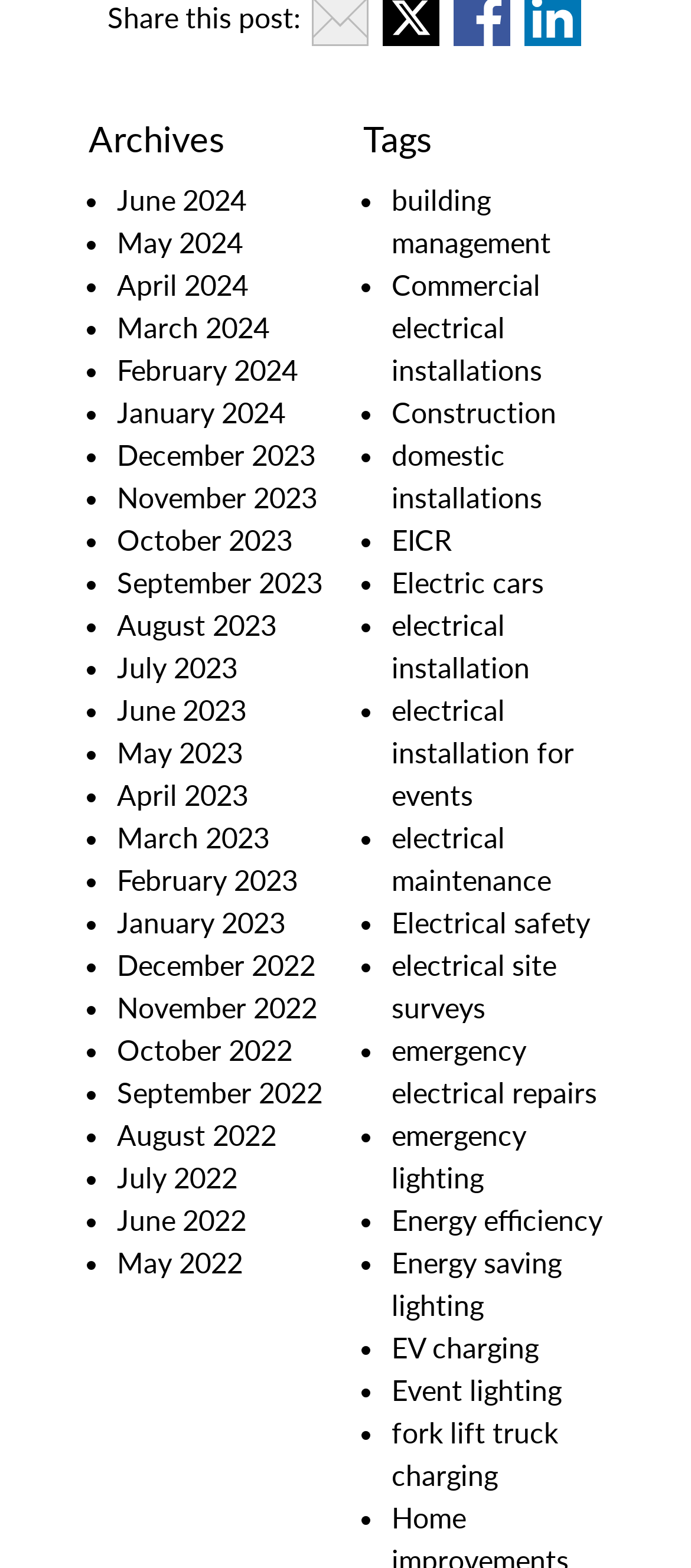Identify the bounding box for the described UI element. Provide the coordinates in (top-left x, top-left y, bottom-right x, bottom-right y) format with values ranging from 0 to 1: domestic installations

[0.567, 0.279, 0.785, 0.327]